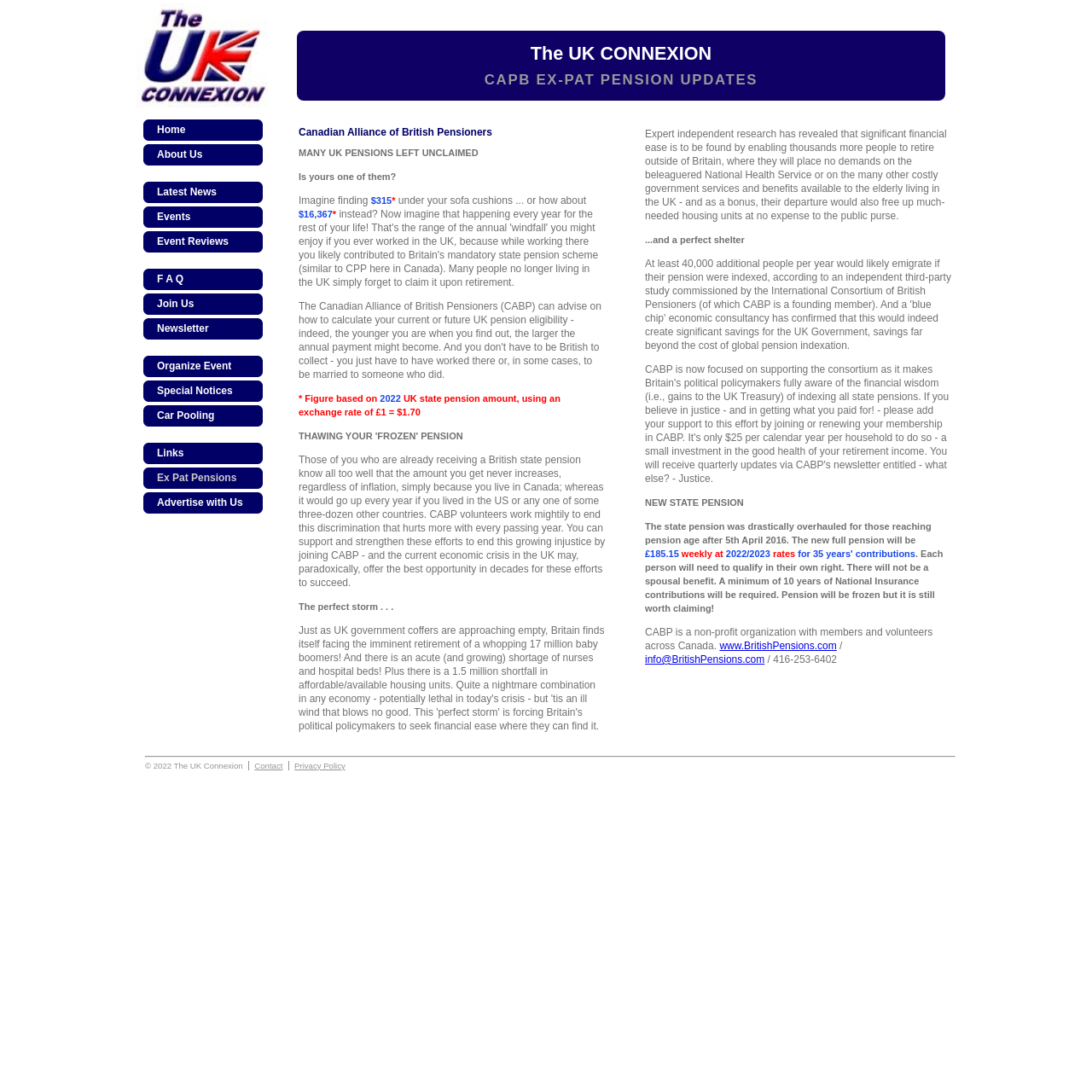Please determine the bounding box of the UI element that matches this description: Home. The coordinates should be given as (top-left x, top-left y, bottom-right x, bottom-right y), with all values between 0 and 1.

[0.131, 0.109, 0.241, 0.13]